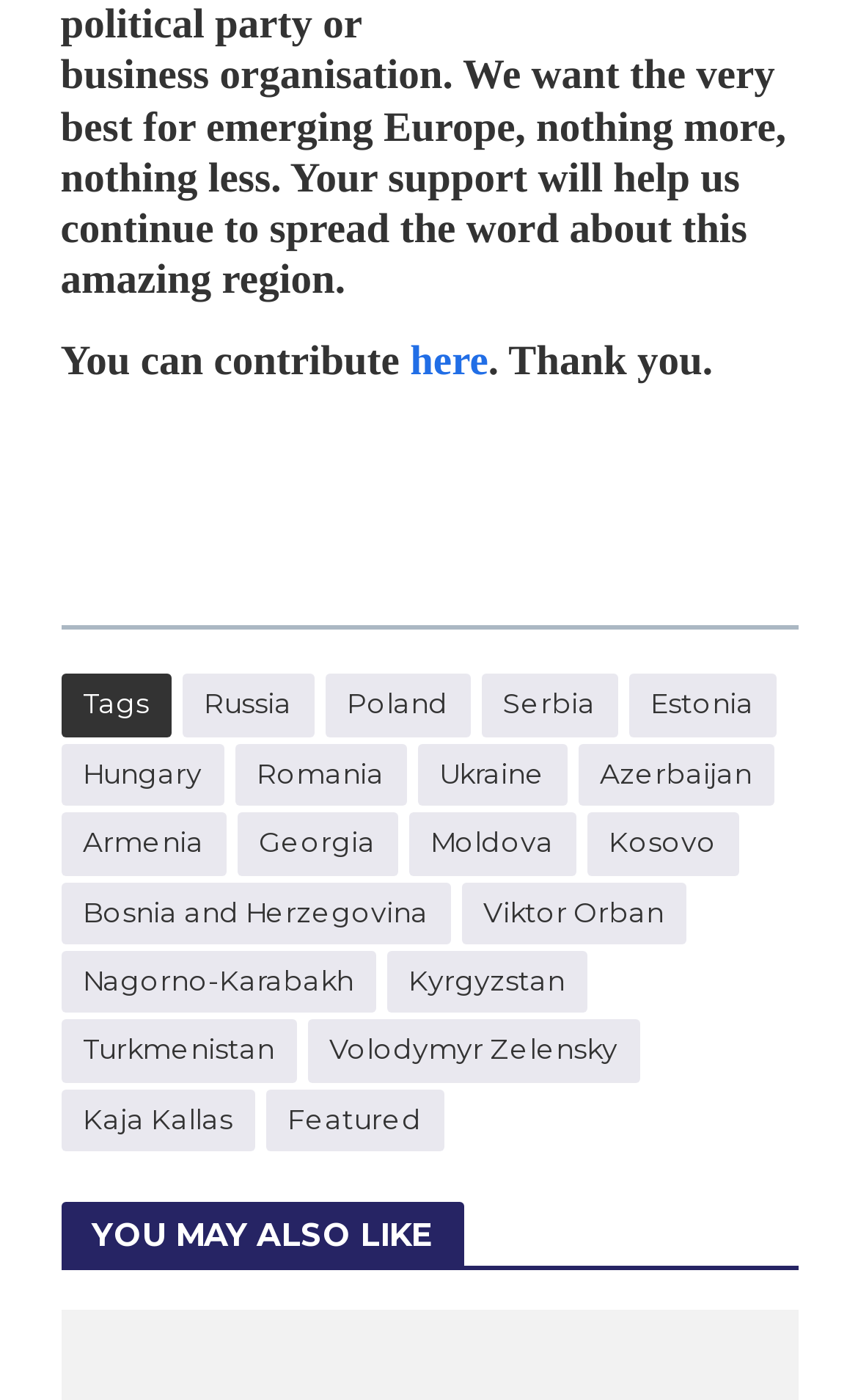Pinpoint the bounding box coordinates of the clickable area needed to execute the instruction: "Click on the 'here' link to contribute". The coordinates should be specified as four float numbers between 0 and 1, i.e., [left, top, right, bottom].

[0.478, 0.242, 0.569, 0.282]